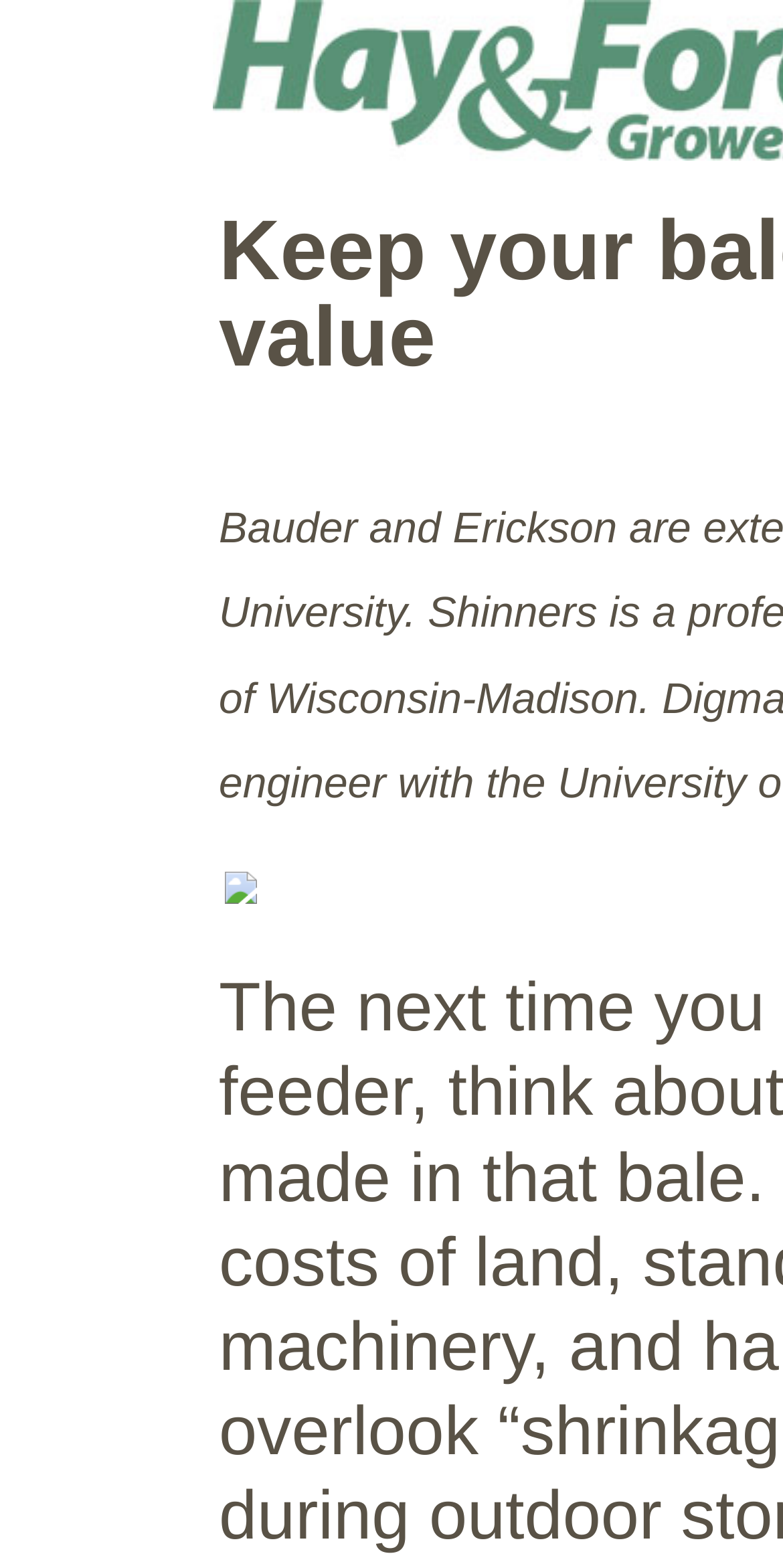Find the headline of the webpage and generate its text content.

Keep your bales dry to conserve value